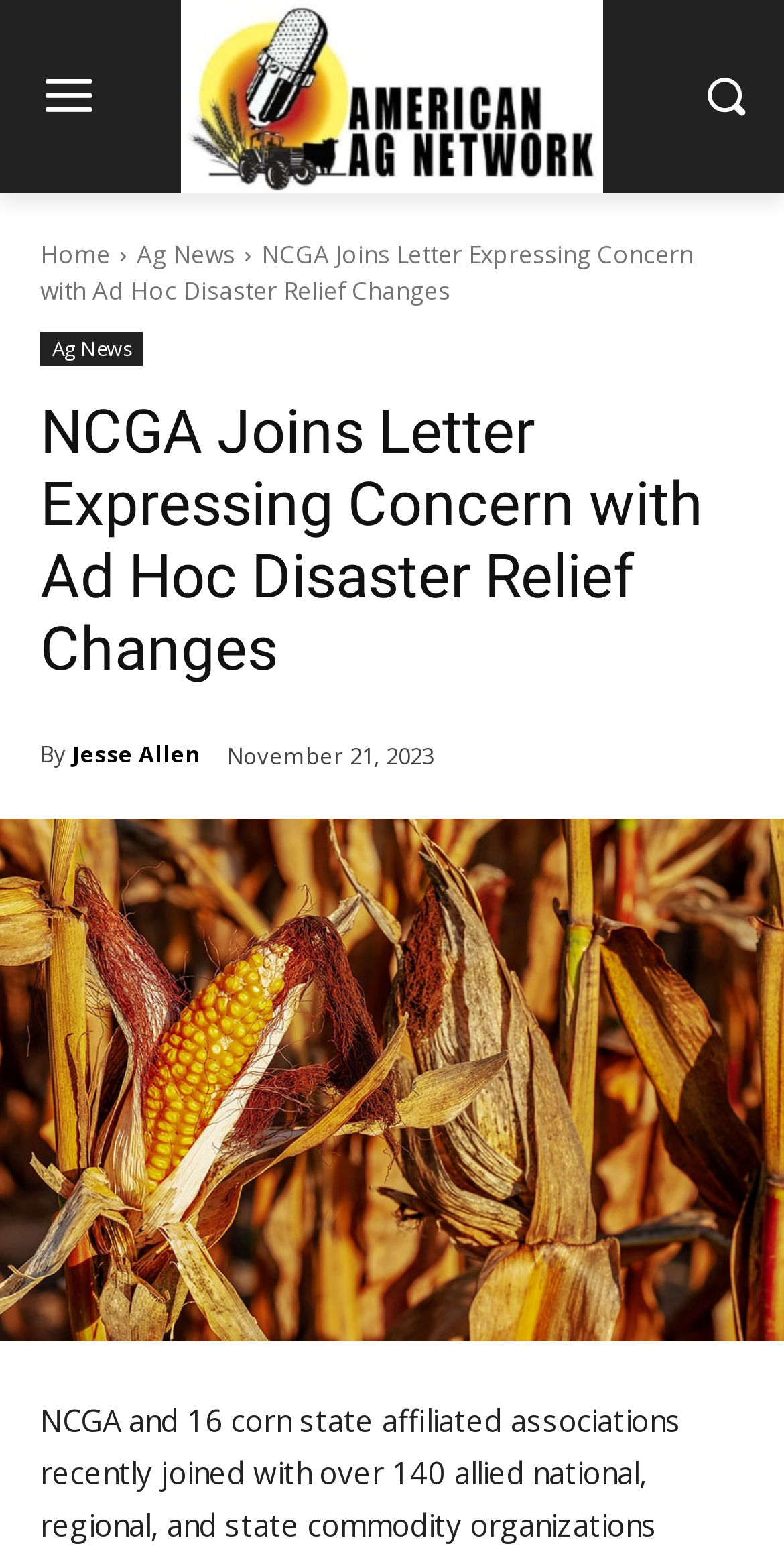Determine the bounding box coordinates for the UI element matching this description: "Ag News".

[0.051, 0.212, 0.182, 0.234]